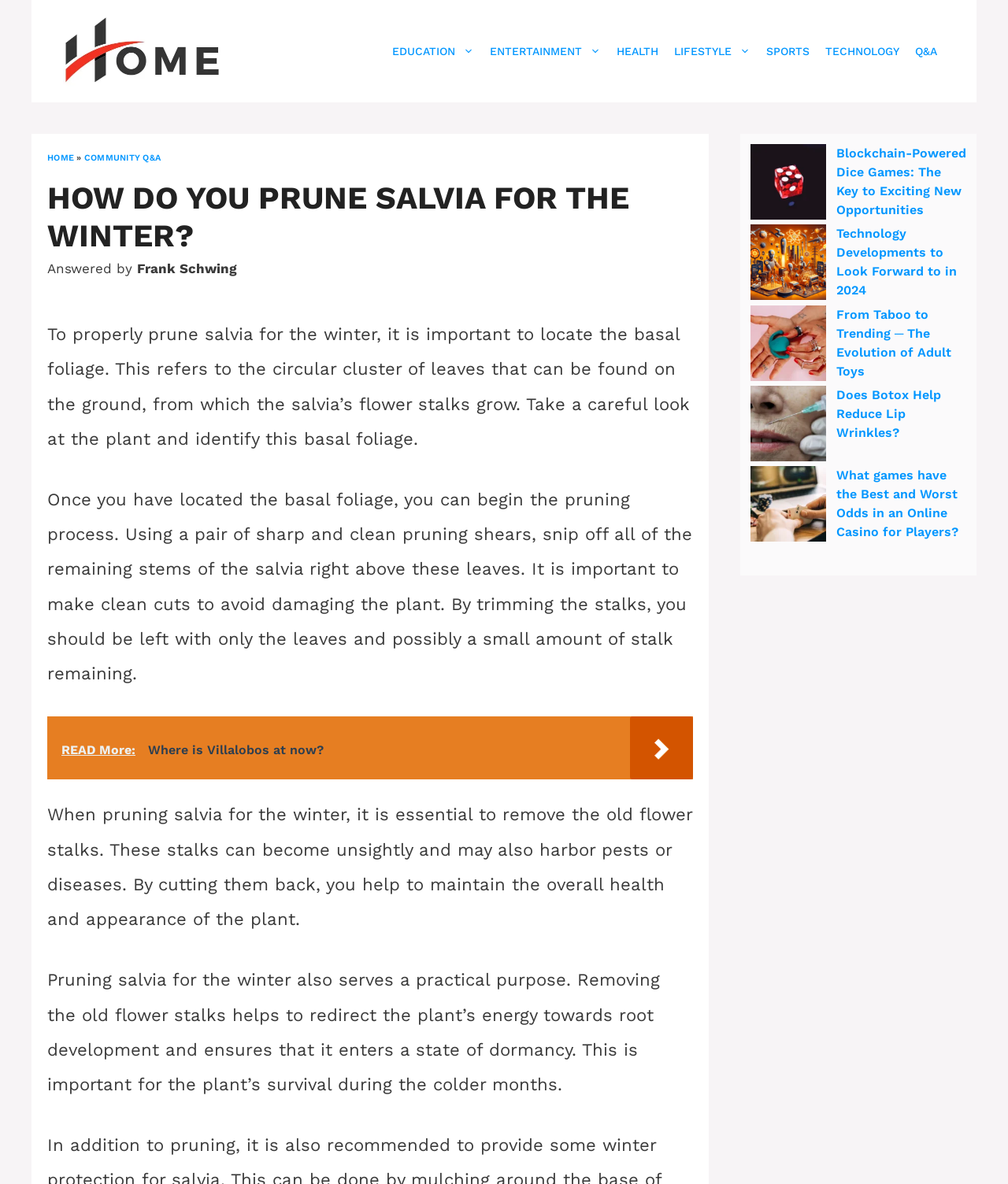Please find and generate the text of the main header of the webpage.

HOW DO YOU PRUNE SALVIA FOR THE WINTER?